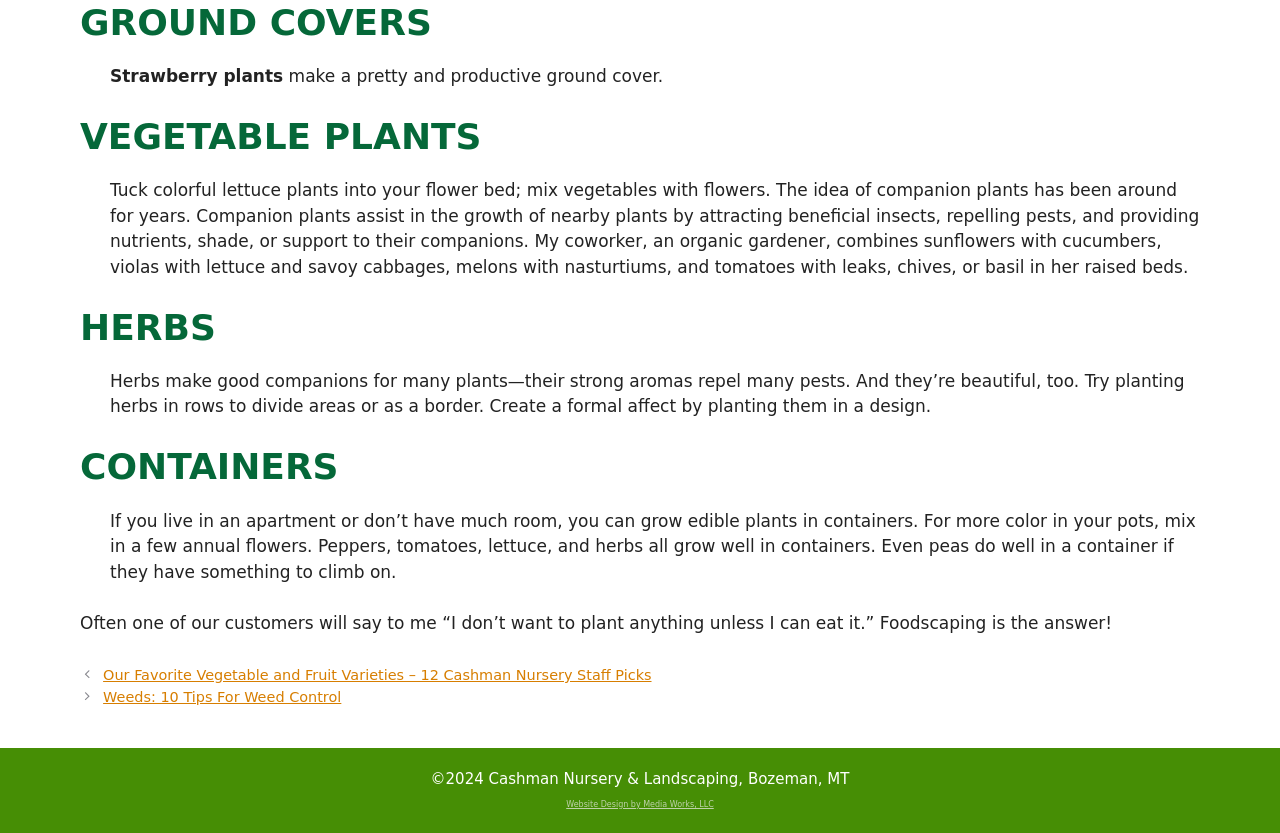Refer to the image and answer the question with as much detail as possible: What type of plants are discussed?

Based on the headings and text content, it is clear that the webpage discusses different types of plants, including vegetable plants, herbs, and ground covers, and how they can be used in gardening and landscaping.